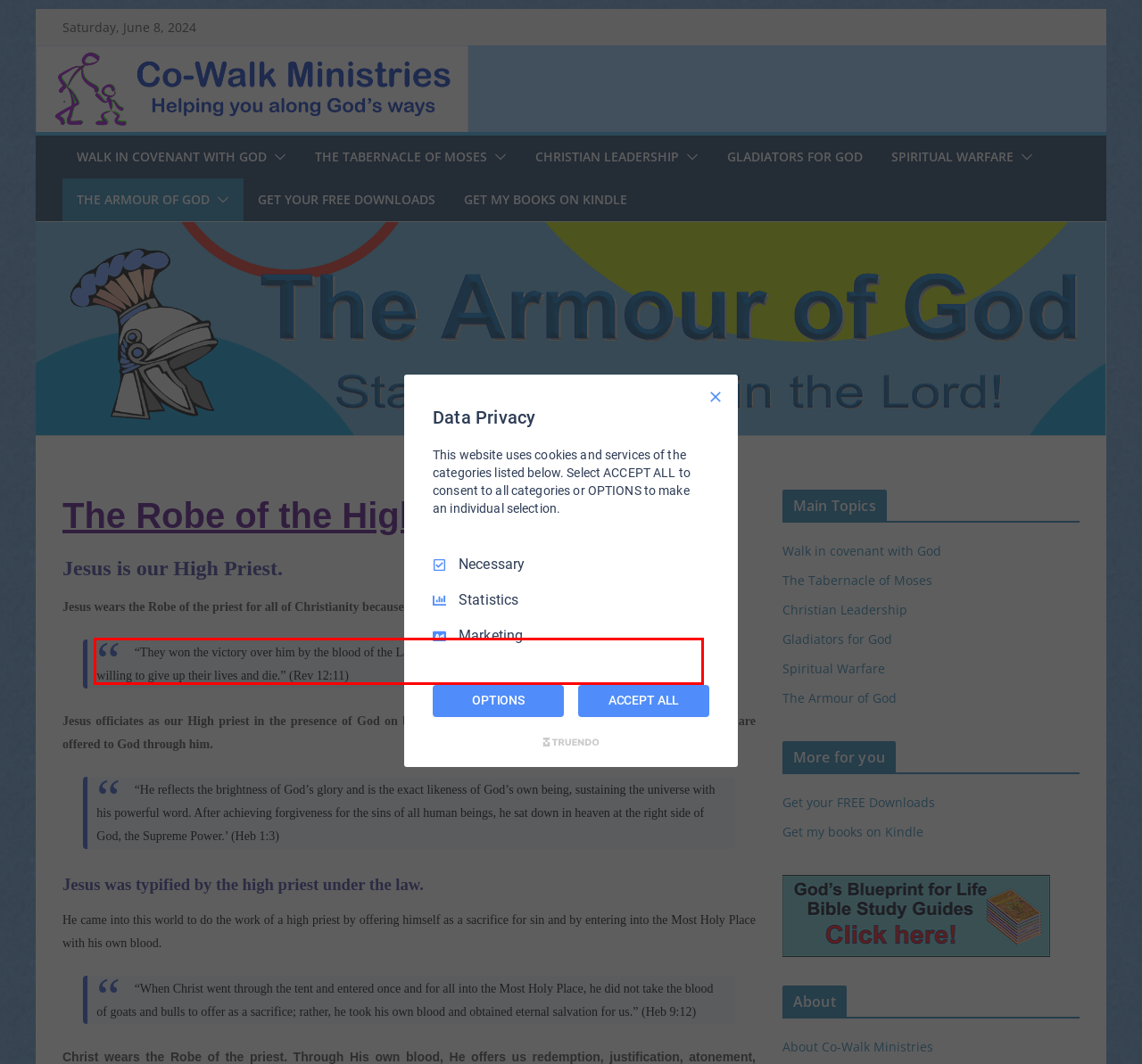In the screenshot of the webpage, find the red bounding box and perform OCR to obtain the text content restricted within this red bounding box.

“They won the victory over him by the blood of the Lamb and by the truth which they proclaimed; and they were willing to give up their lives and die.” (Rev 12:11)